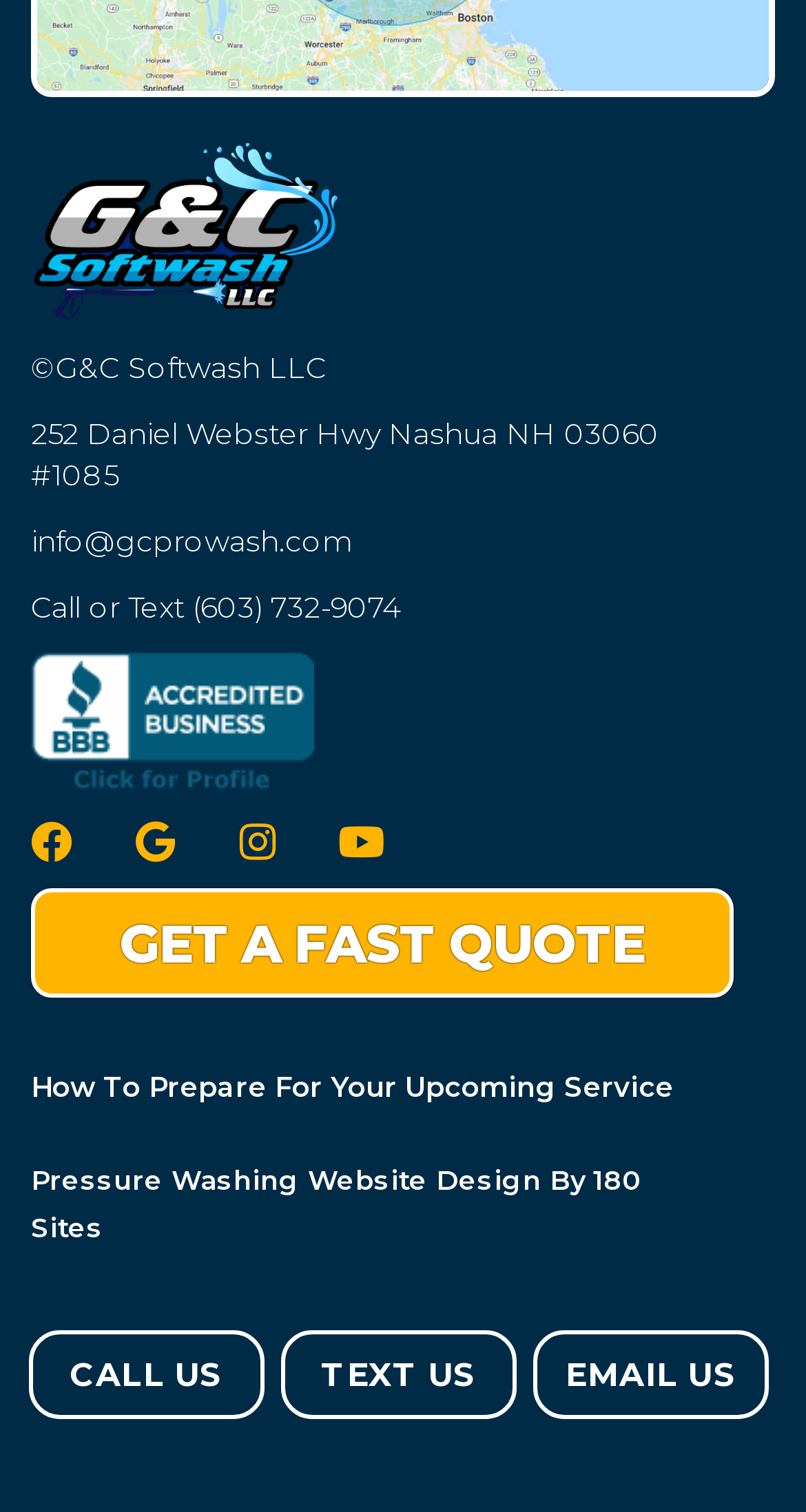Identify the bounding box coordinates for the UI element described as: "Text US". The coordinates should be provided as four floats between 0 and 1: [left, top, right, bottom].

[0.349, 0.879, 0.642, 0.939]